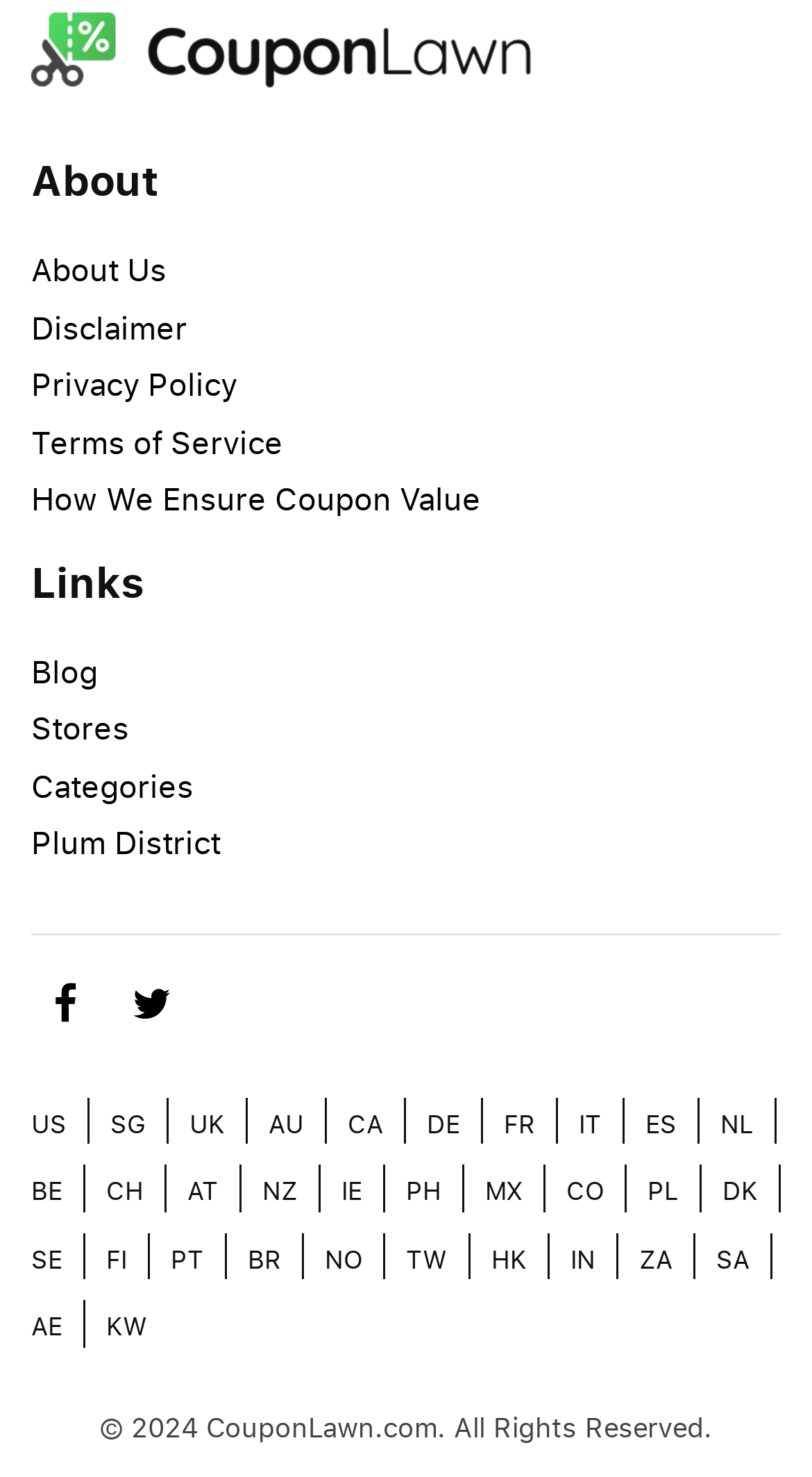Identify the bounding box coordinates of the section that should be clicked to achieve the task described: "Visit the 'Blog' page".

[0.038, 0.44, 0.121, 0.468]